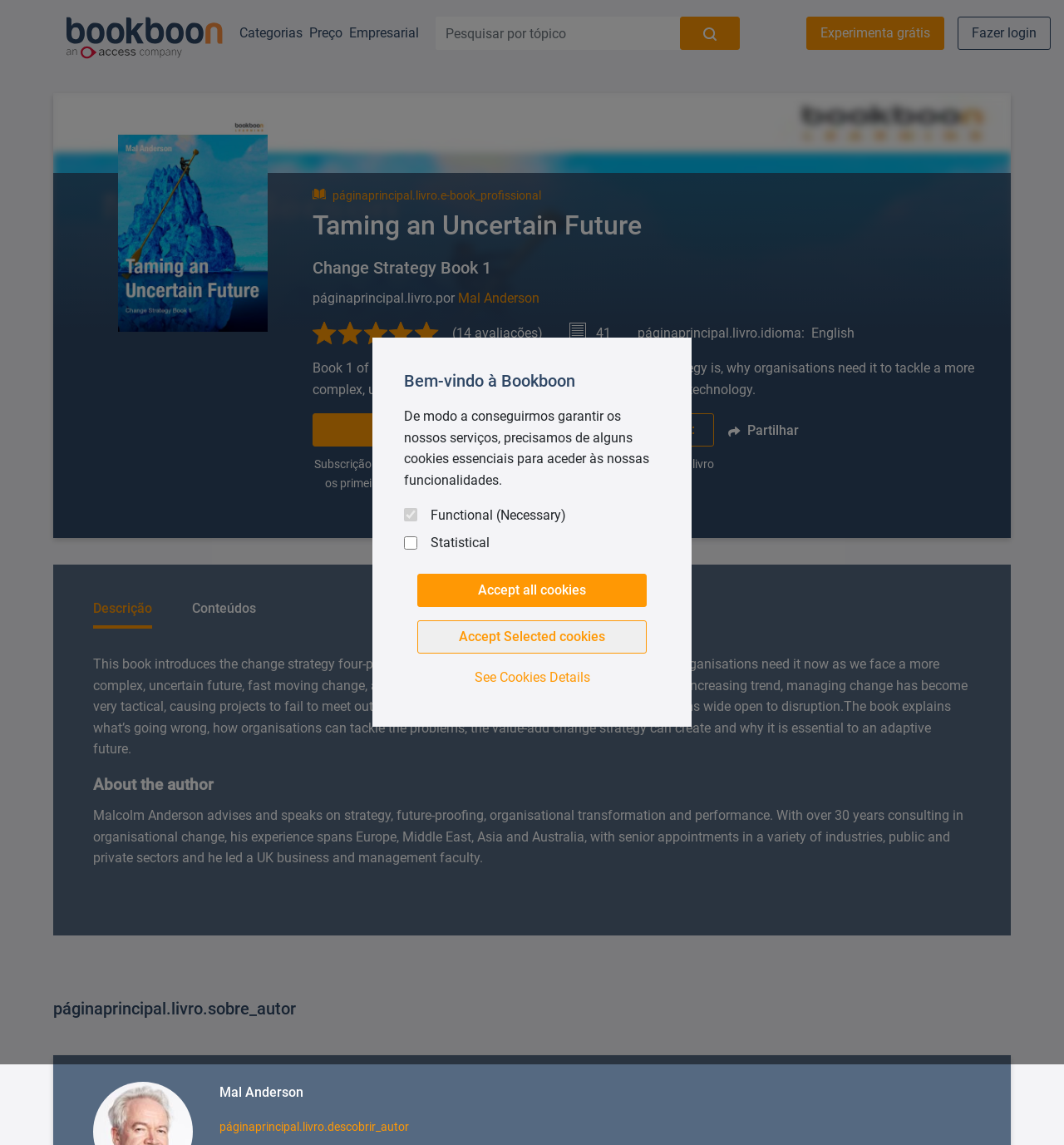Specify the bounding box coordinates of the area to click in order to follow the given instruction: "Learn more about the author."

[0.088, 0.675, 0.912, 0.697]